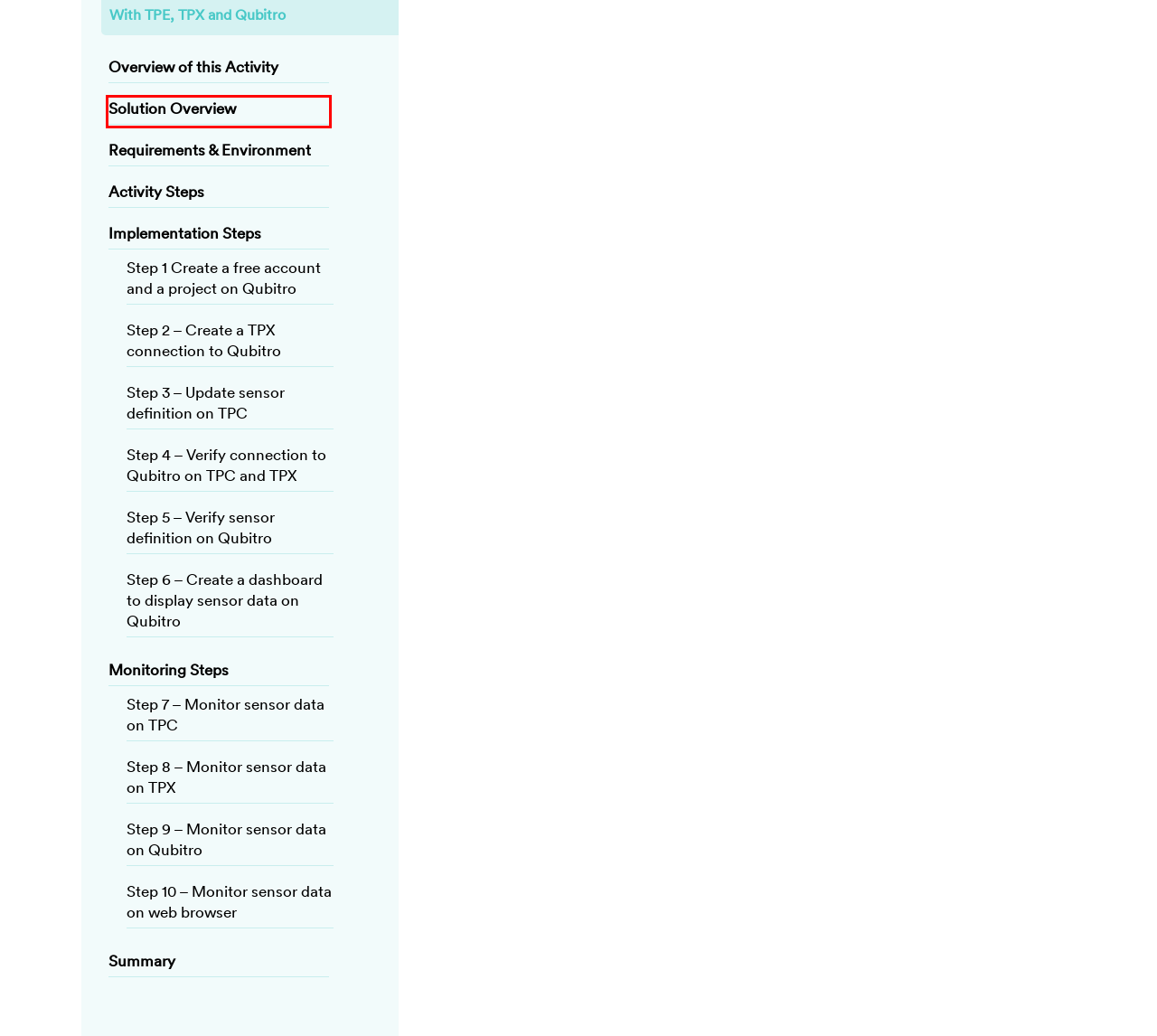Examine the screenshot of a webpage with a red bounding box around an element. Then, select the webpage description that best represents the new page after clicking the highlighted element. Here are the descriptions:
A. Overview of this activity
B. Step 1 - Create a free account and a project on Qubitro
C. Implementation Steps
D. Monitoring Steps
E. Solution Overview
F. Step 7 - Monitor sensor data on TPC
G. Step 8 - Monitor sensor data on TPX
H. Step 10 - Monitor sensor data on Web Browser

E